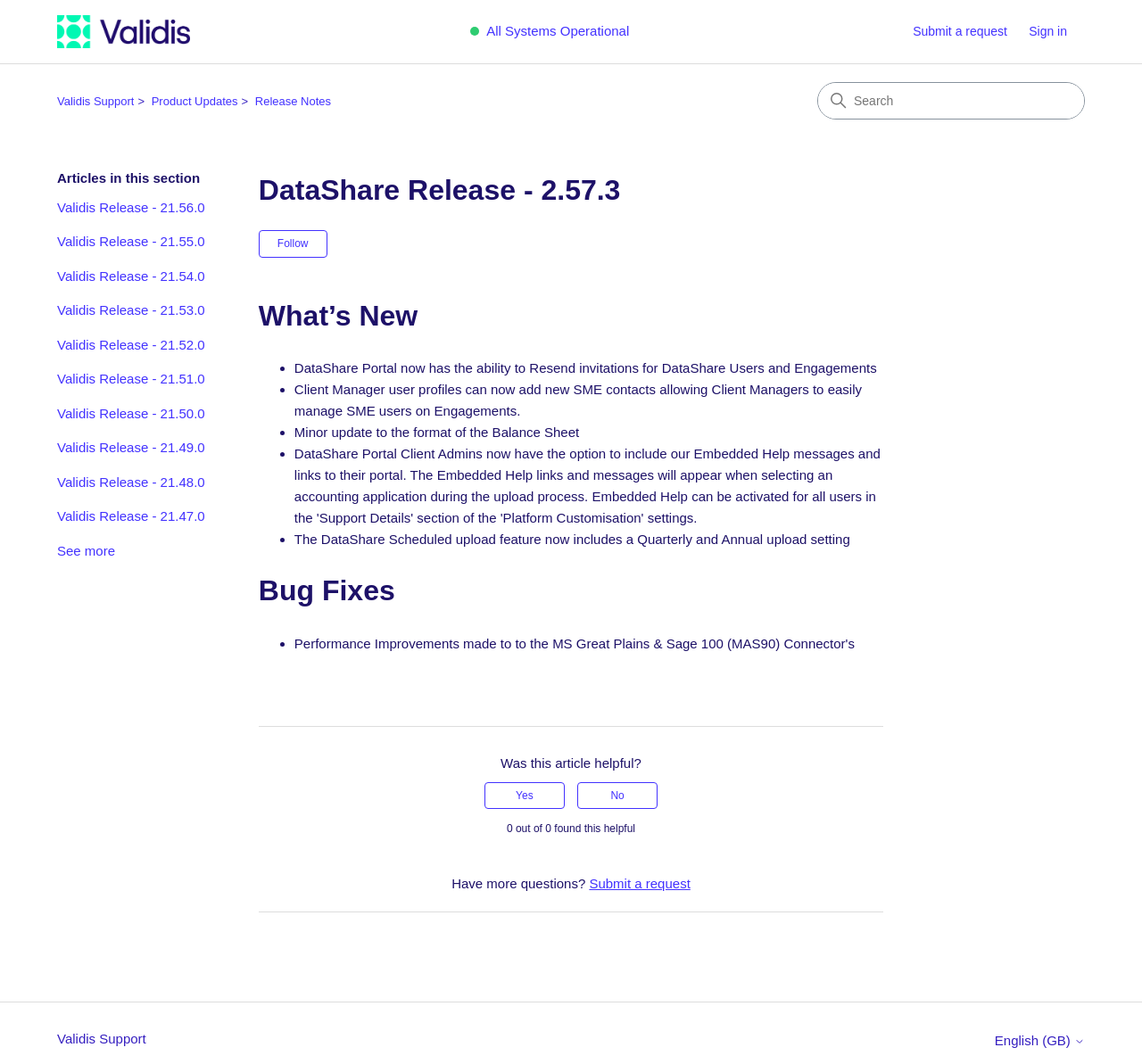Could you please study the image and provide a detailed answer to the question:
Where can I find help?

I found the answer by looking at the link with the text 'Validis Support Help Centre home page' which is located at the top left of the webpage, indicating where to find help.